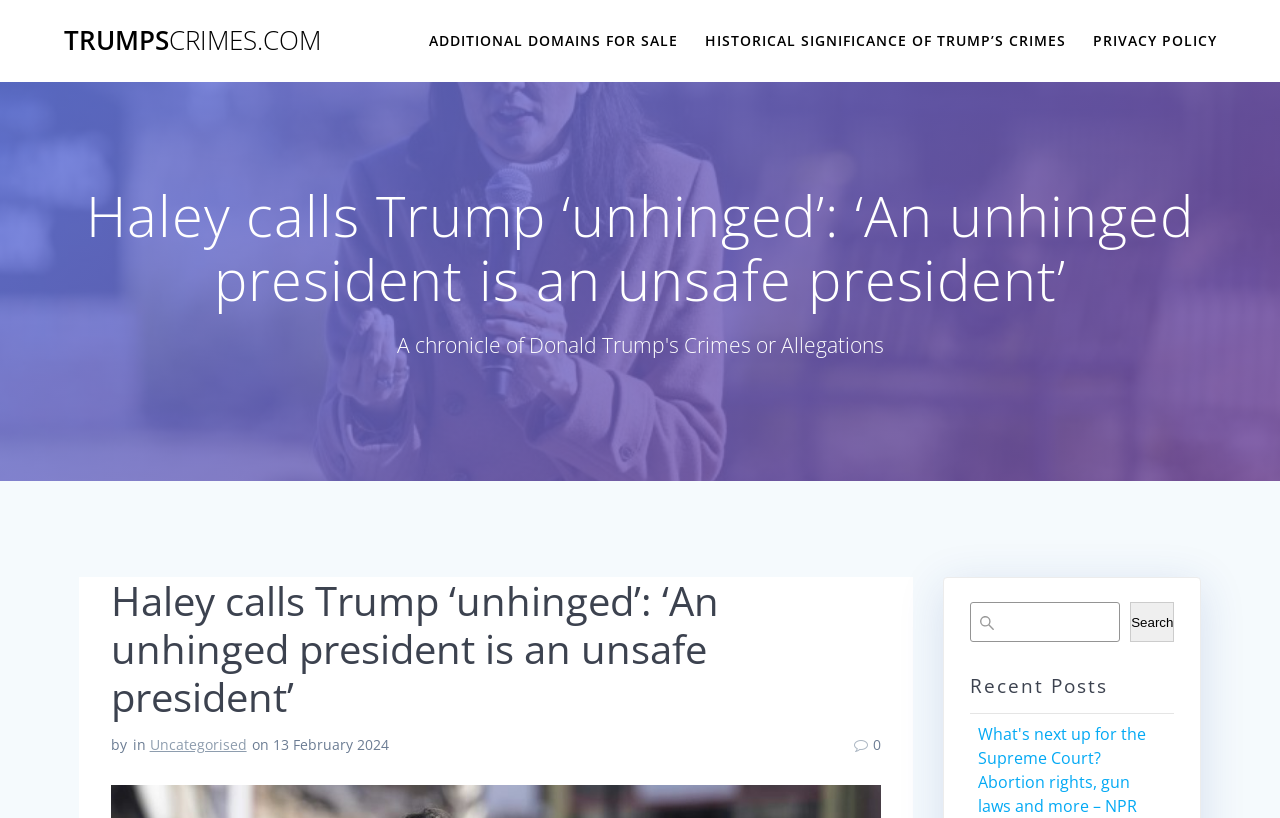Identify the primary heading of the webpage and provide its text.

Haley calls Trump ‘unhinged’: ‘An unhinged president is an unsafe president’